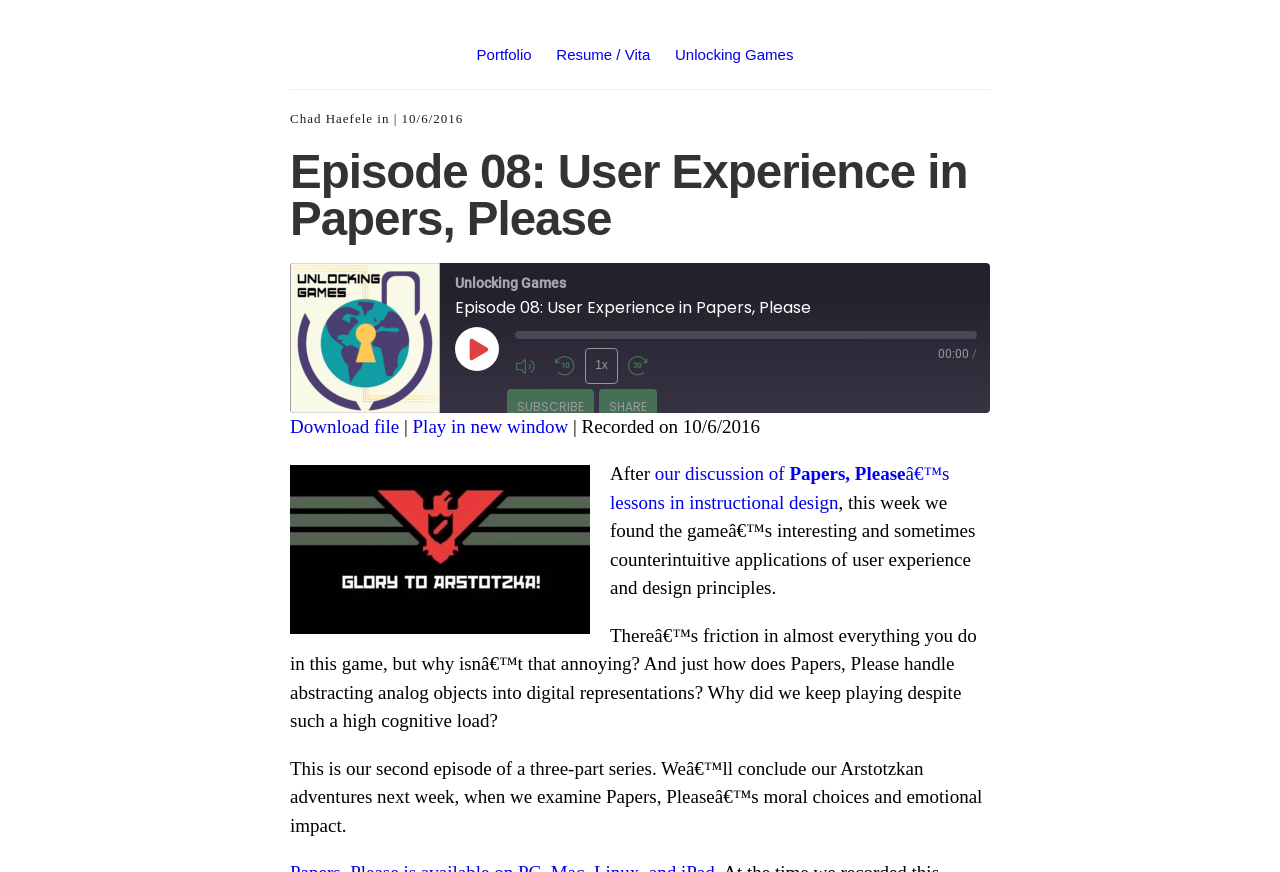Can you identify the bounding box coordinates of the clickable region needed to carry out this instruction: 'Click the 'Play Episode' button'? The coordinates should be four float numbers within the range of 0 to 1, stated as [left, top, right, bottom].

[0.355, 0.375, 0.39, 0.426]